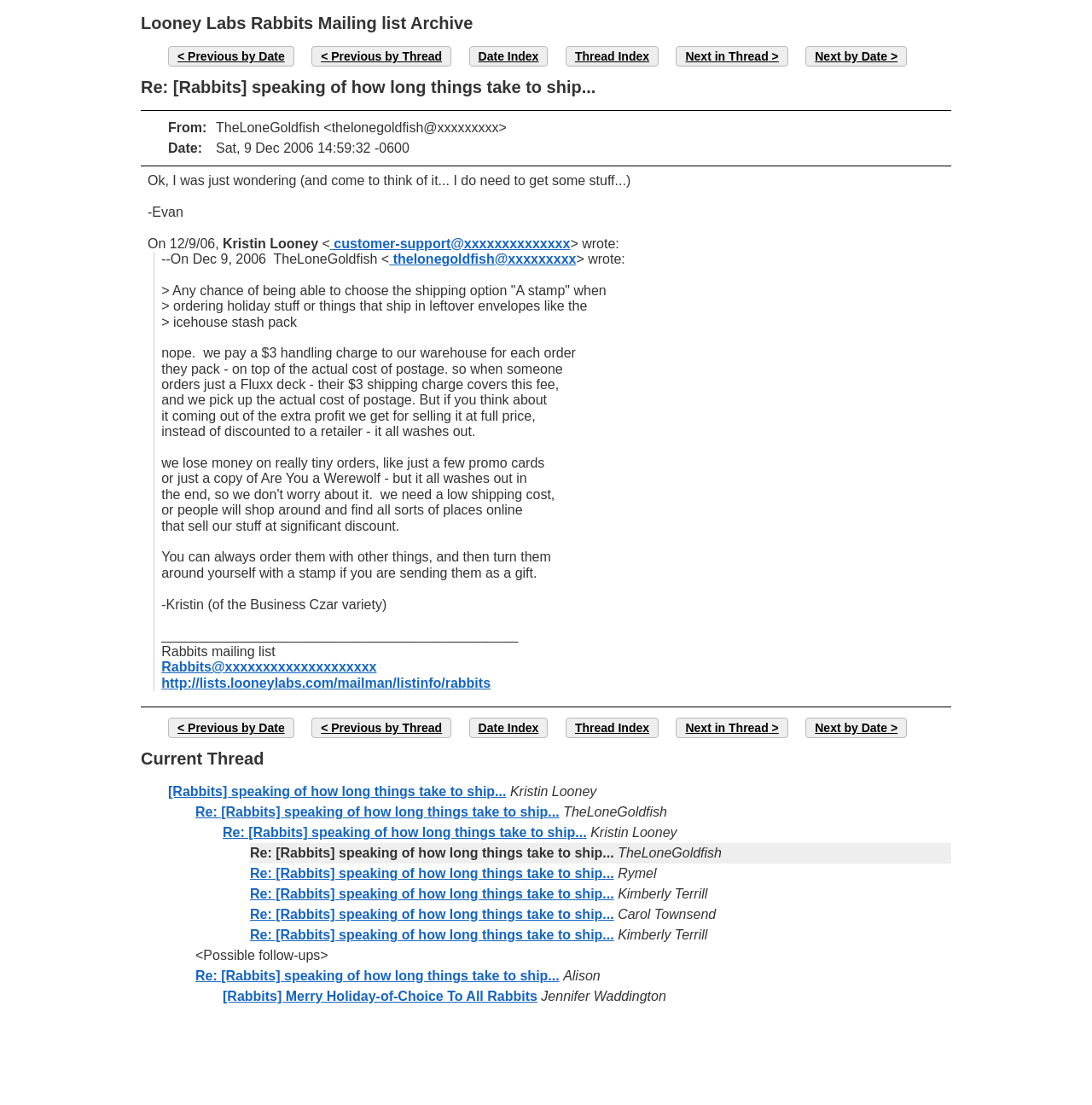What is the name of the mailing list?
From the screenshot, provide a brief answer in one word or phrase.

Rabbits